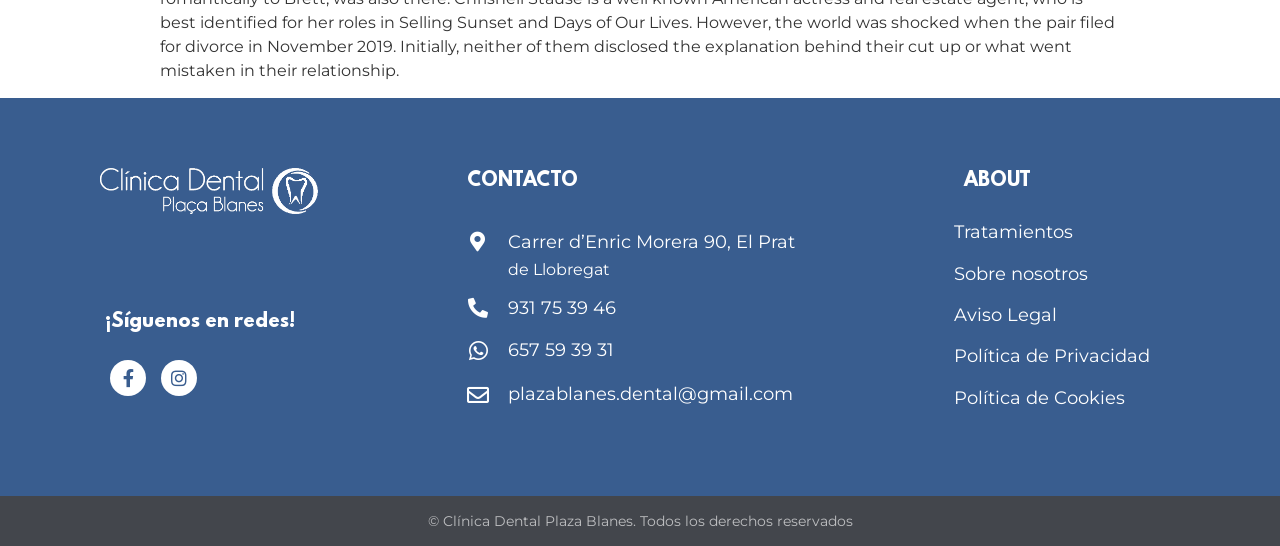What are the social media platforms the clinic is on?
Observe the image and answer the question with a one-word or short phrase response.

Facebook, Instagram